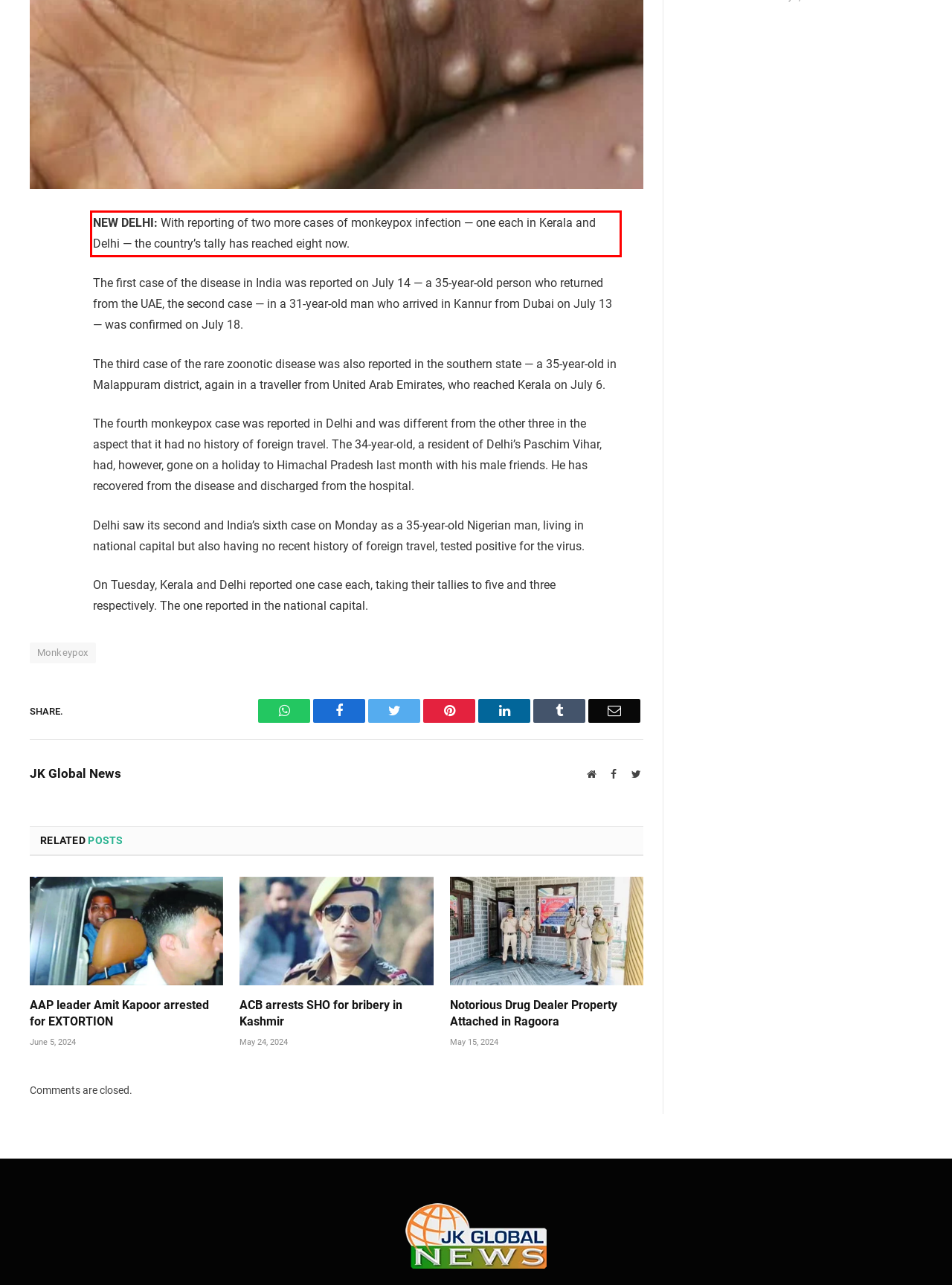You have a screenshot of a webpage where a UI element is enclosed in a red rectangle. Perform OCR to capture the text inside this red rectangle.

NEW DELHI: With reporting of two more cases of monkeypox infection — one each in Kerala and Delhi — the country’s tally has reached eight now.